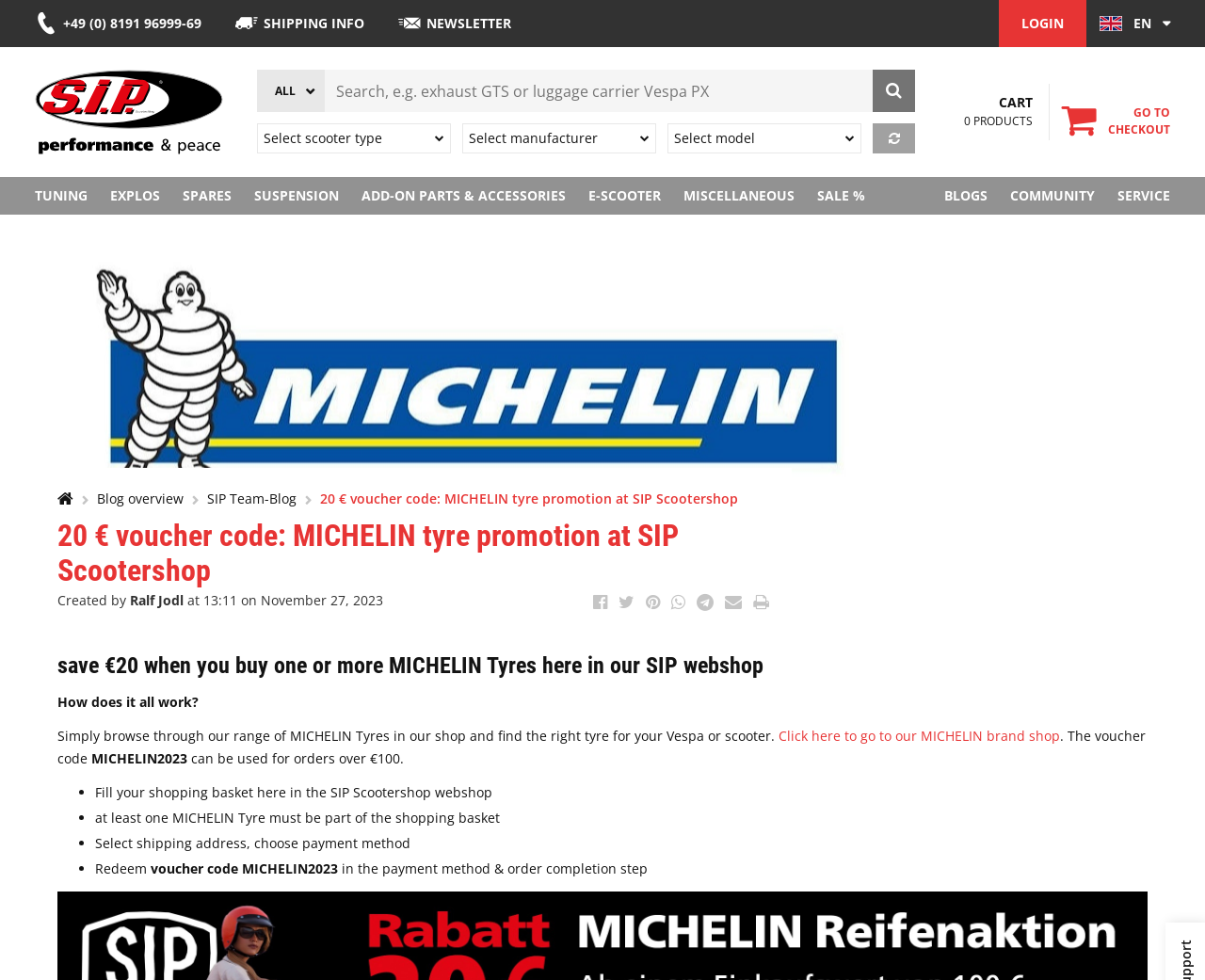Respond to the question below with a concise word or phrase:
What is the minimum order value to use the voucher code?

€100